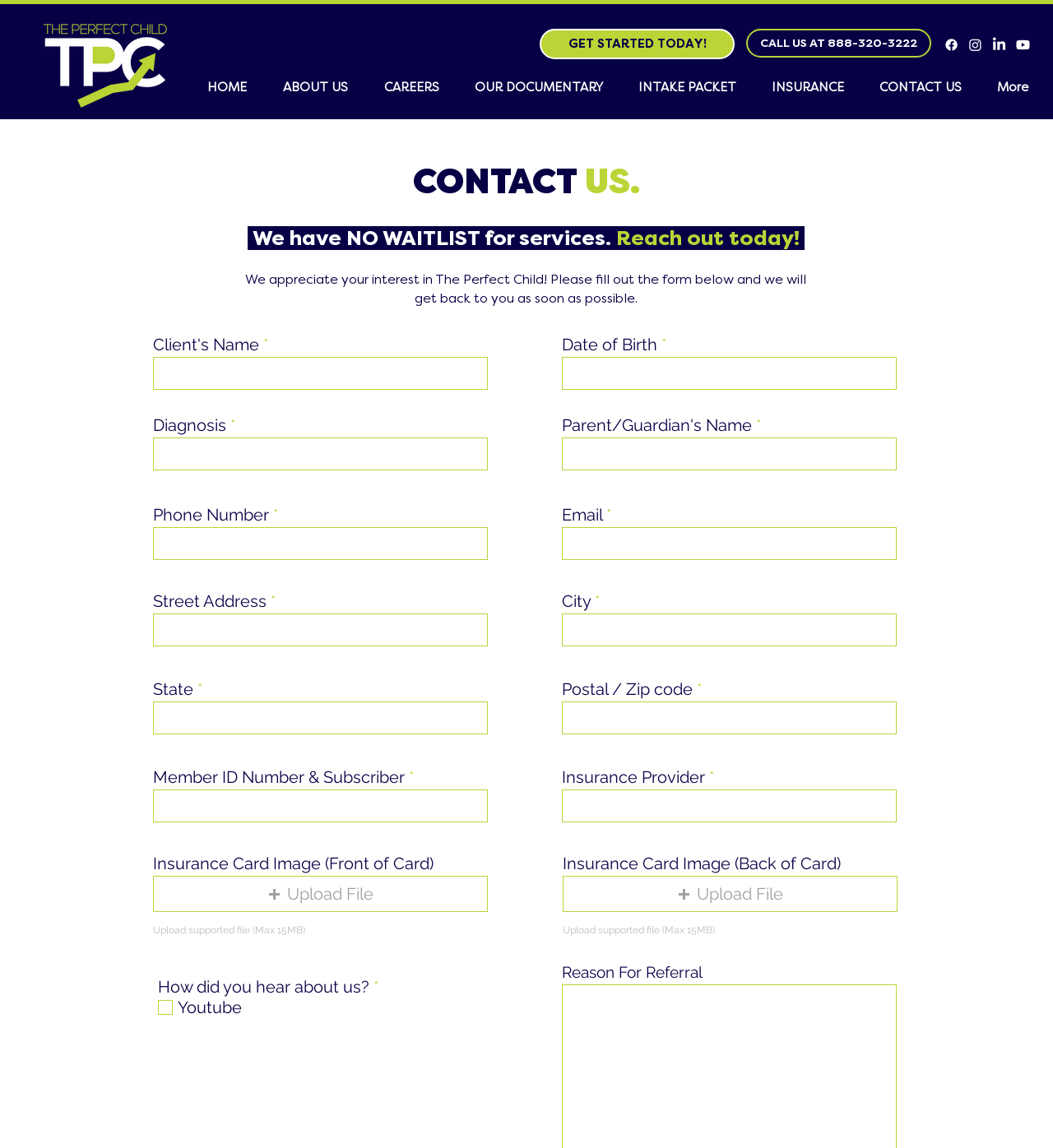Determine the bounding box coordinates of the section to be clicked to follow the instruction: "Click the 'GET STARTED TODAY!' link". The coordinates should be given as four float numbers between 0 and 1, formatted as [left, top, right, bottom].

[0.512, 0.025, 0.698, 0.052]